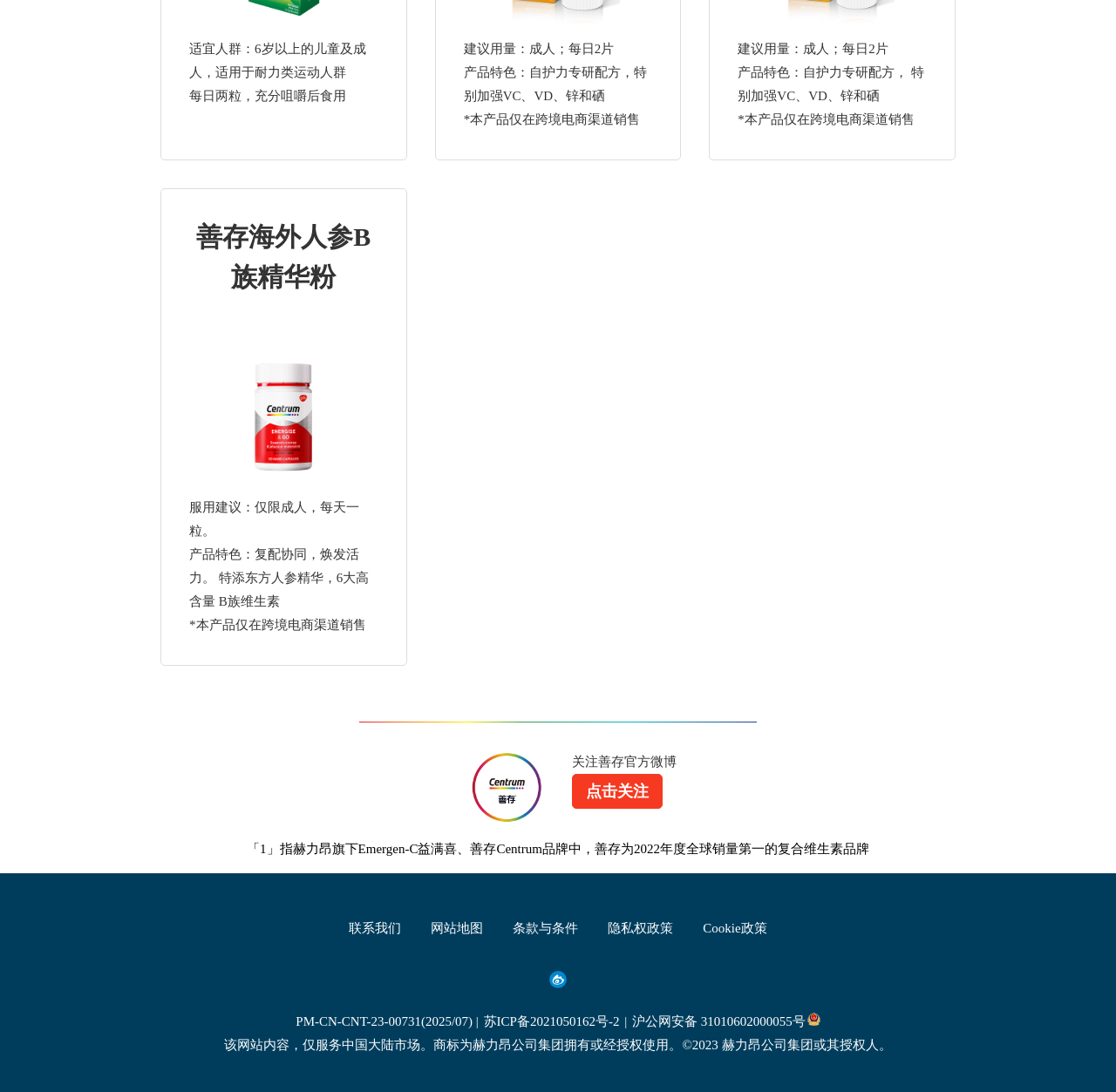What is the recommended daily intake for adults?
Based on the image, respond with a single word or phrase.

2 pieces